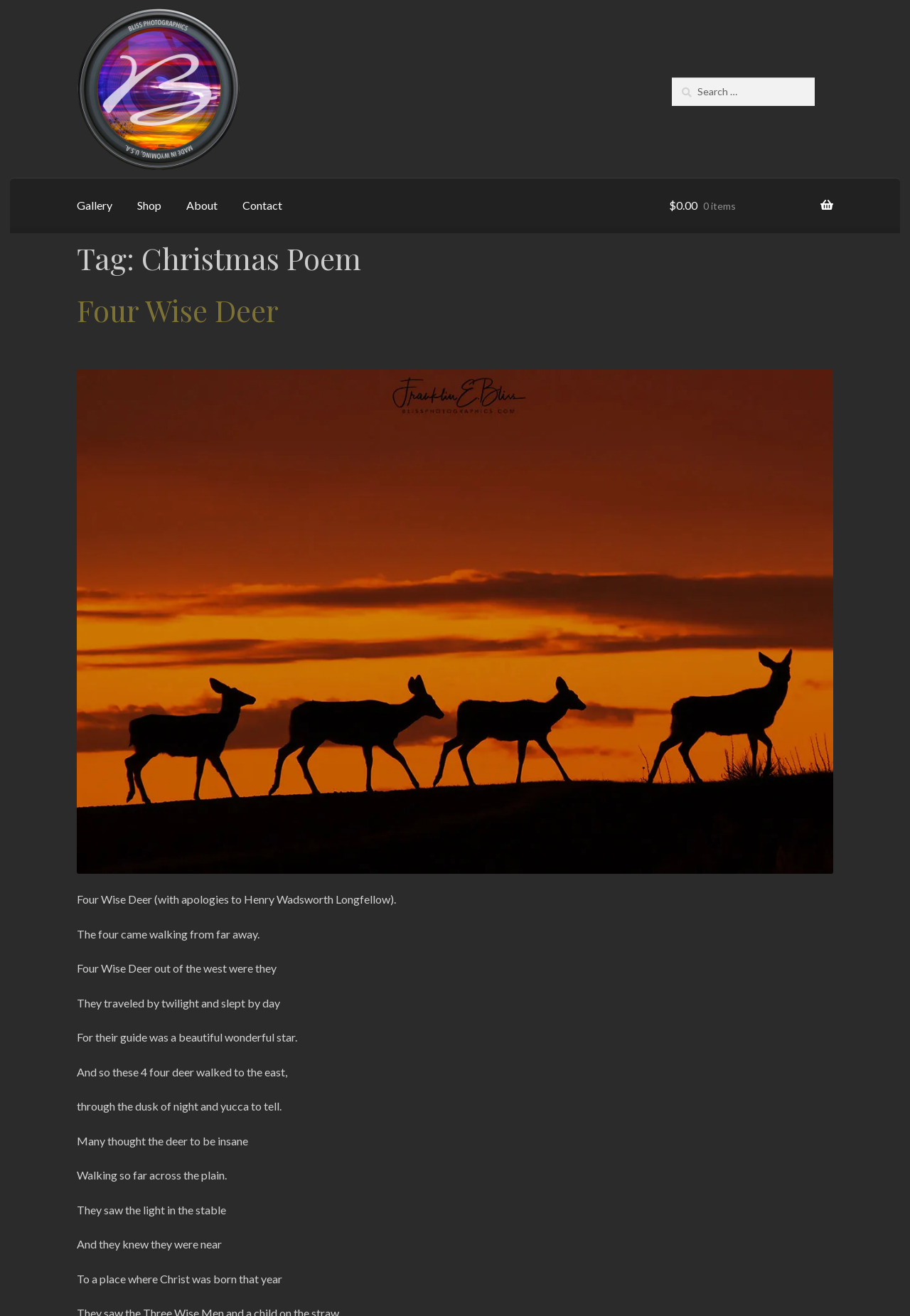Bounding box coordinates are to be given in the format (top-left x, top-left y, bottom-right x, bottom-right y). All values must be floating point numbers between 0 and 1. Provide the bounding box coordinate for the UI element described as: $0.00 0 items

[0.735, 0.135, 0.916, 0.177]